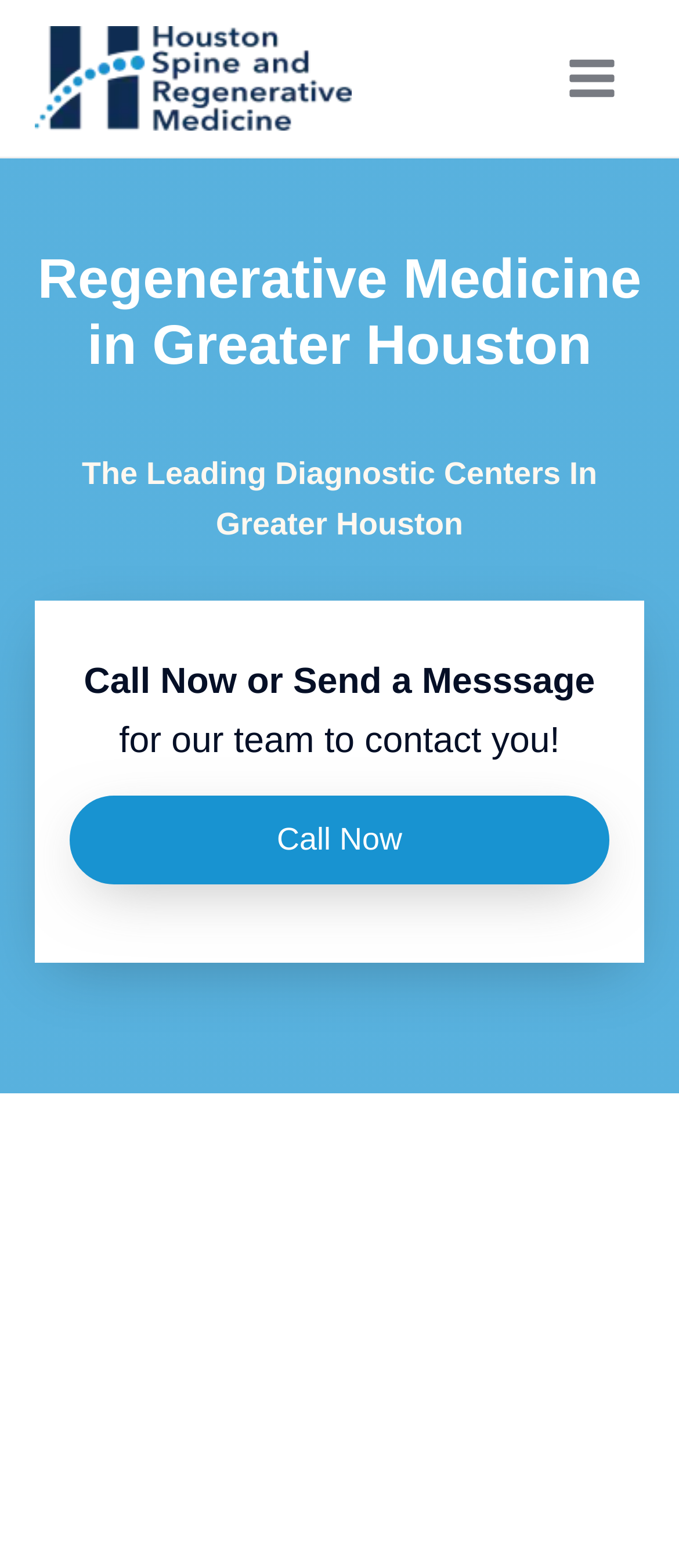What is the location of the medical center?
Refer to the image and provide a one-word or short phrase answer.

The Woodlands and Houston